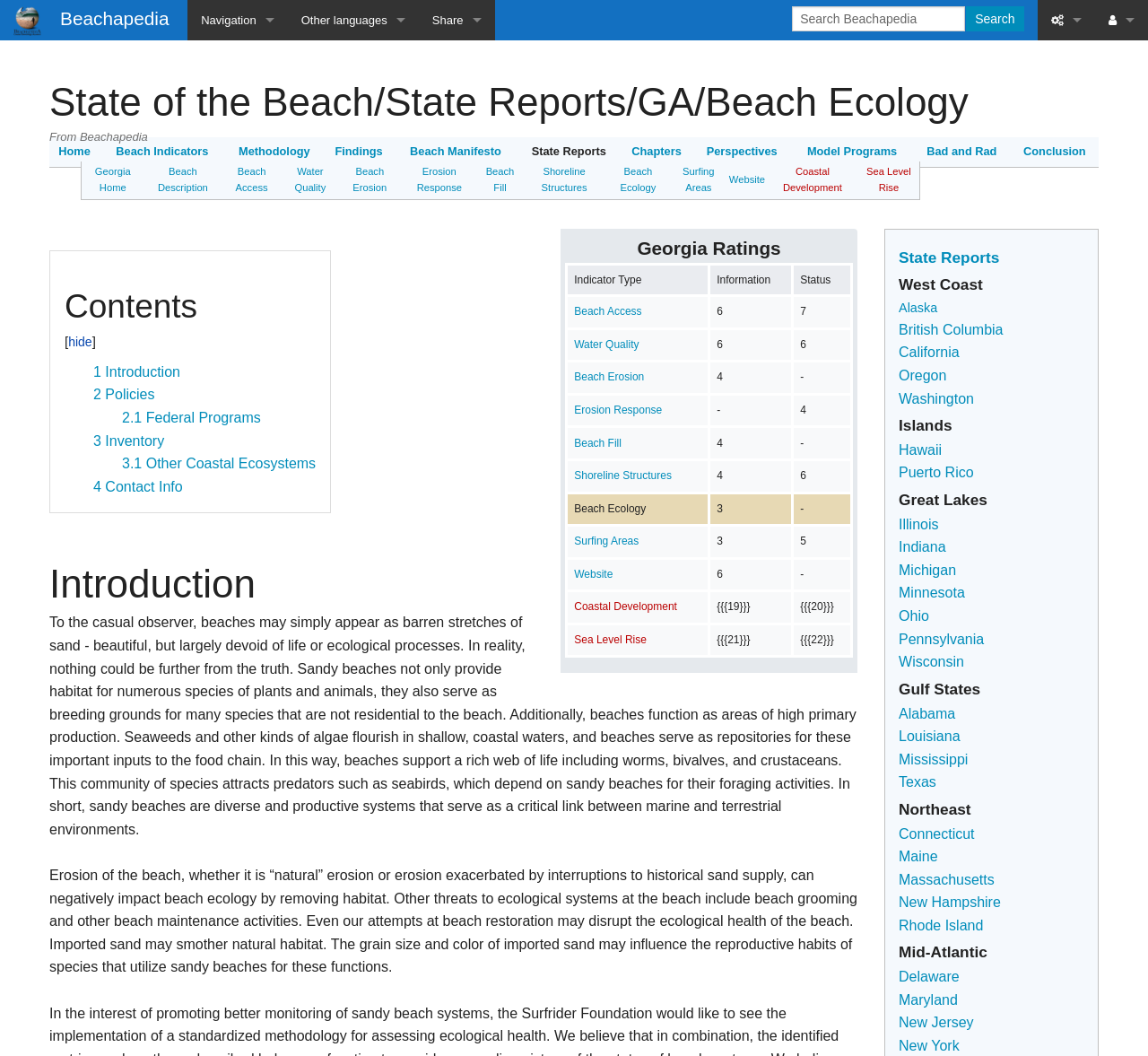Please extract the primary headline from the webpage.

State of the Beach/State Reports/GA/Beach Ecology